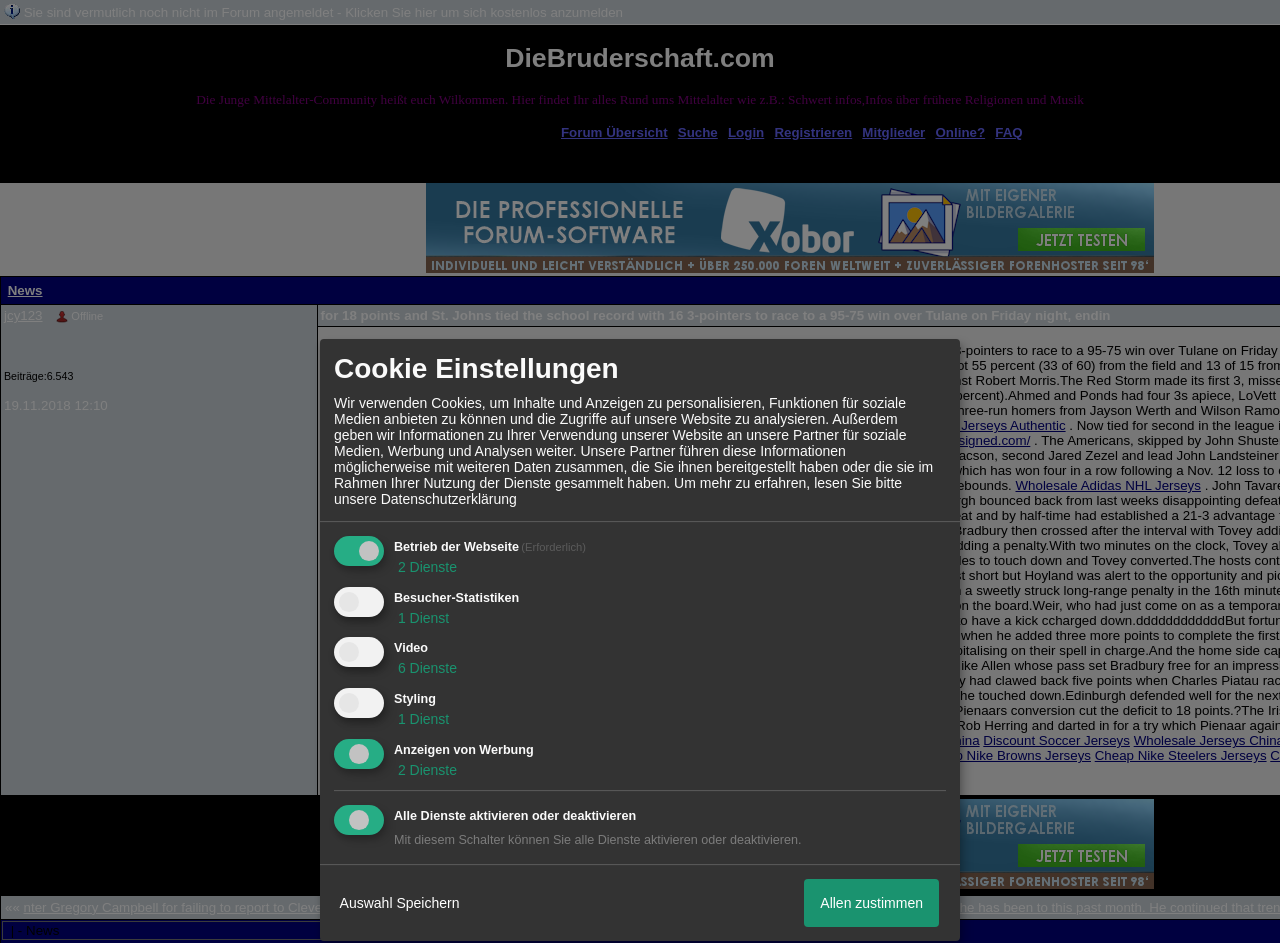How many checkboxes are there in the cookie settings?
Based on the image, please offer an in-depth response to the question.

In the cookie settings section, there are 5 checkboxes, including 'Betrieb der Webseite (Erforderlich)', 'Besucher-Statistiken', 'Video', 'Styling', and 'Anzeigen von Werbung'.